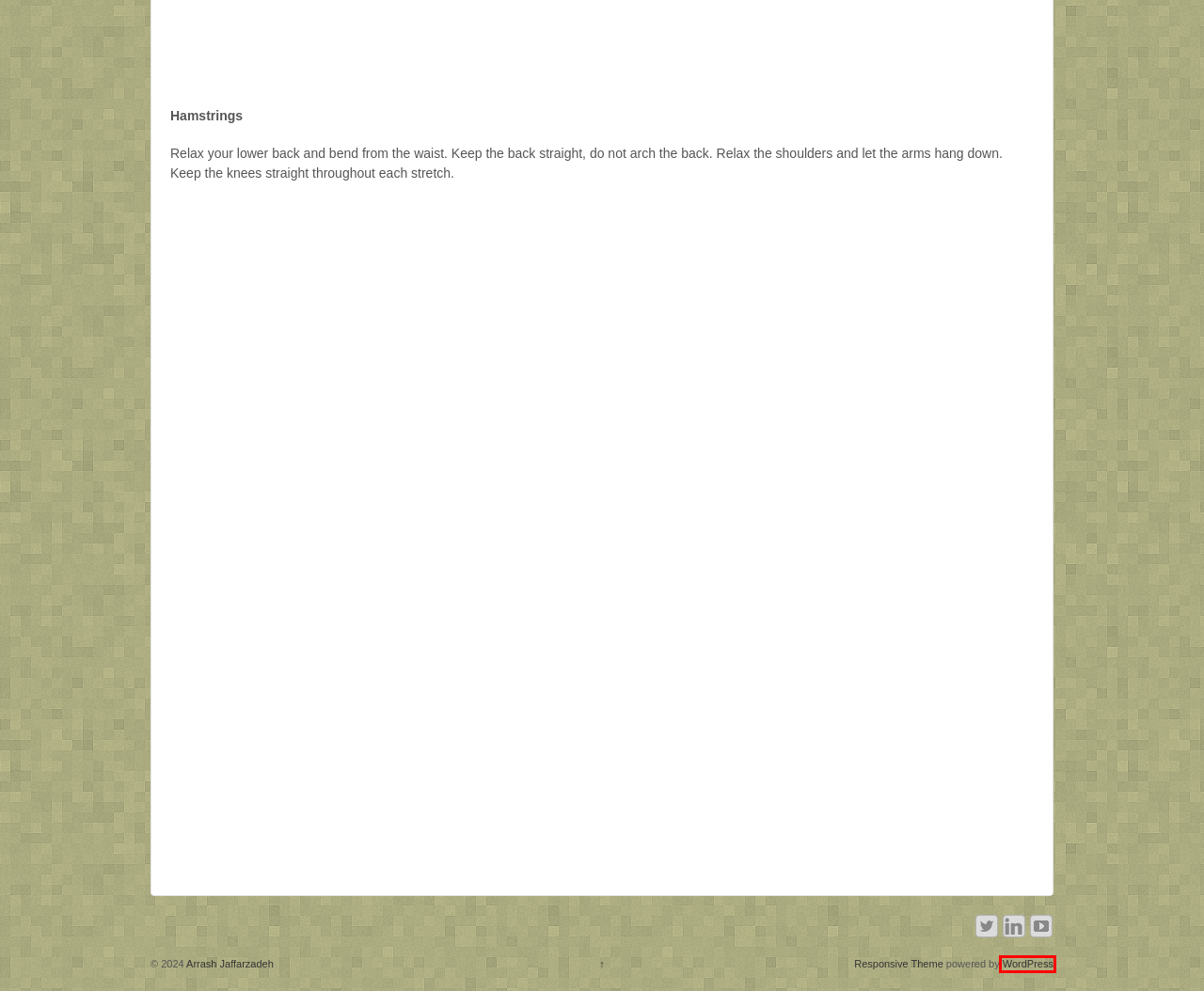You have a screenshot of a webpage, and a red bounding box highlights an element. Select the webpage description that best fits the new page after clicking the element within the bounding box. Options are:
A. Blog Tool, Publishing Platform, and CMS – WordPress.org
B. Upcoming Events | Arrash Jaffarzadeh
C. Poomsae Judge App | Arrash Jaffarzadeh
D. Arrash Jaffarzadeh | The Crossroads of Education and Virtue
E. Athlete Trainer App | Arrash Jaffarzadeh
F. Logout | Arrash Jaffarzadeh
G. My Account | Arrash Jaffarzadeh
H. About | Arrash Jaffarzadeh

A